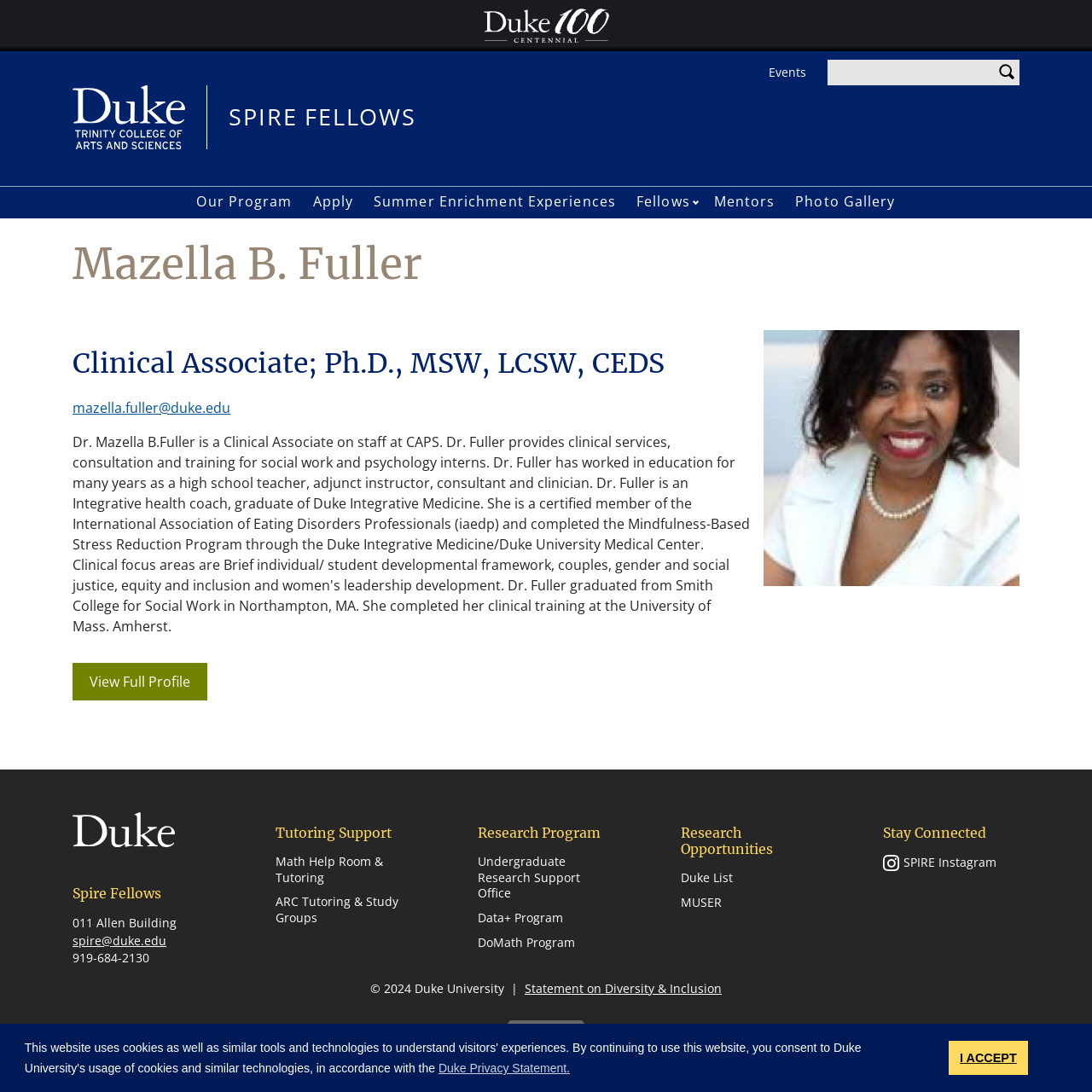Determine the webpage's heading and output its text content.

Mazella B. Fuller